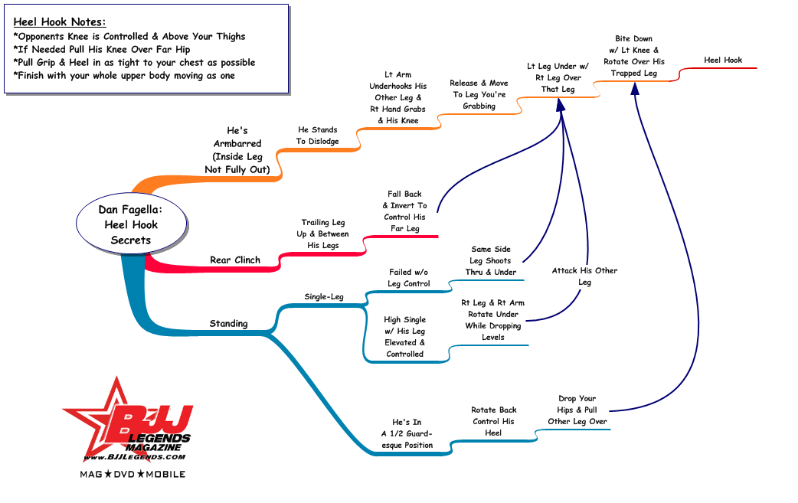Thoroughly describe the content and context of the image.

The image titled "Heel Hook Notes" is a detailed infographic outlining techniques related to heel hooking in Brazilian Jiu-Jitsu, specifically from Dan Fagella's instructional material, "Heel Hook Secrets." The diagram features several key strategies and positions, illustrating methods such as "Rear Clinch," "Single-Leg," and various attacks aimed at controlling the opponent's legs. Important annotations emphasize the control of the opponent's knee relative to the hips and the proper application of grip to optimize leverage during these maneuvers. The layout is visually organized, allowing practitioners to easily follow the progression of techniques while also noting critical tips for effective execution. It is presented within a branded footer for BJJ Legends Magazine, reinforcing the instructional context.